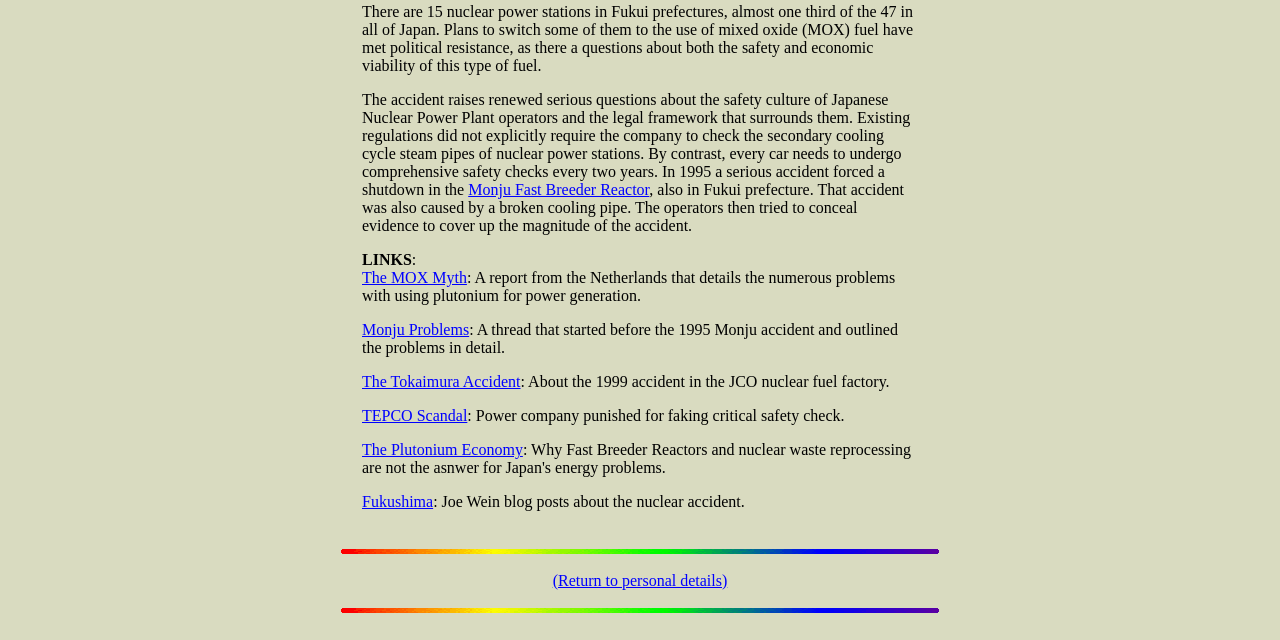Locate the UI element that matches the description Monju Fast Breeder Reactor in the webpage screenshot. Return the bounding box coordinates in the format (top-left x, top-left y, bottom-right x, bottom-right y), with values ranging from 0 to 1.

[0.366, 0.283, 0.507, 0.309]